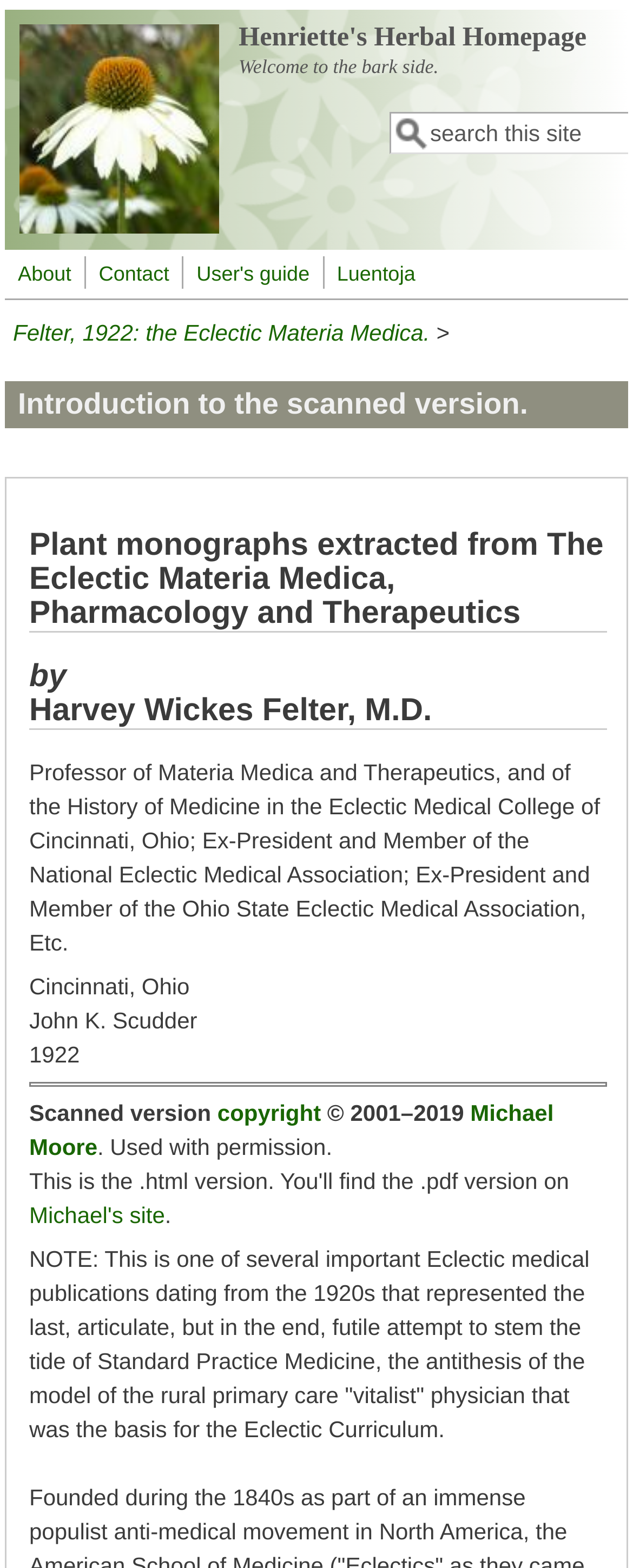Identify the bounding box coordinates of the region I need to click to complete this instruction: "Click on the 'Home' link".

[0.031, 0.136, 0.346, 0.152]